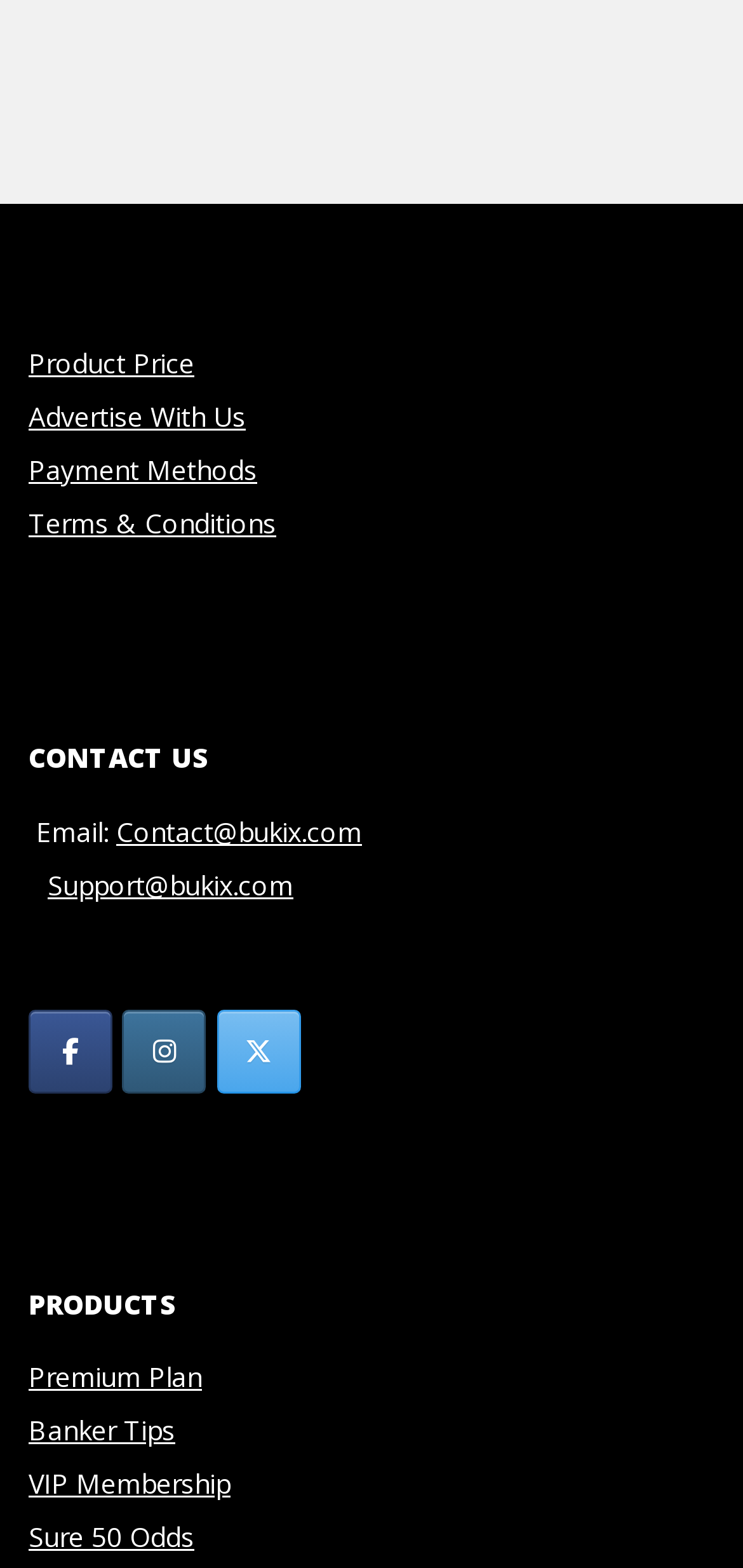What is the second payment method listed?
Examine the image and give a concise answer in one word or a short phrase.

Payment Methods